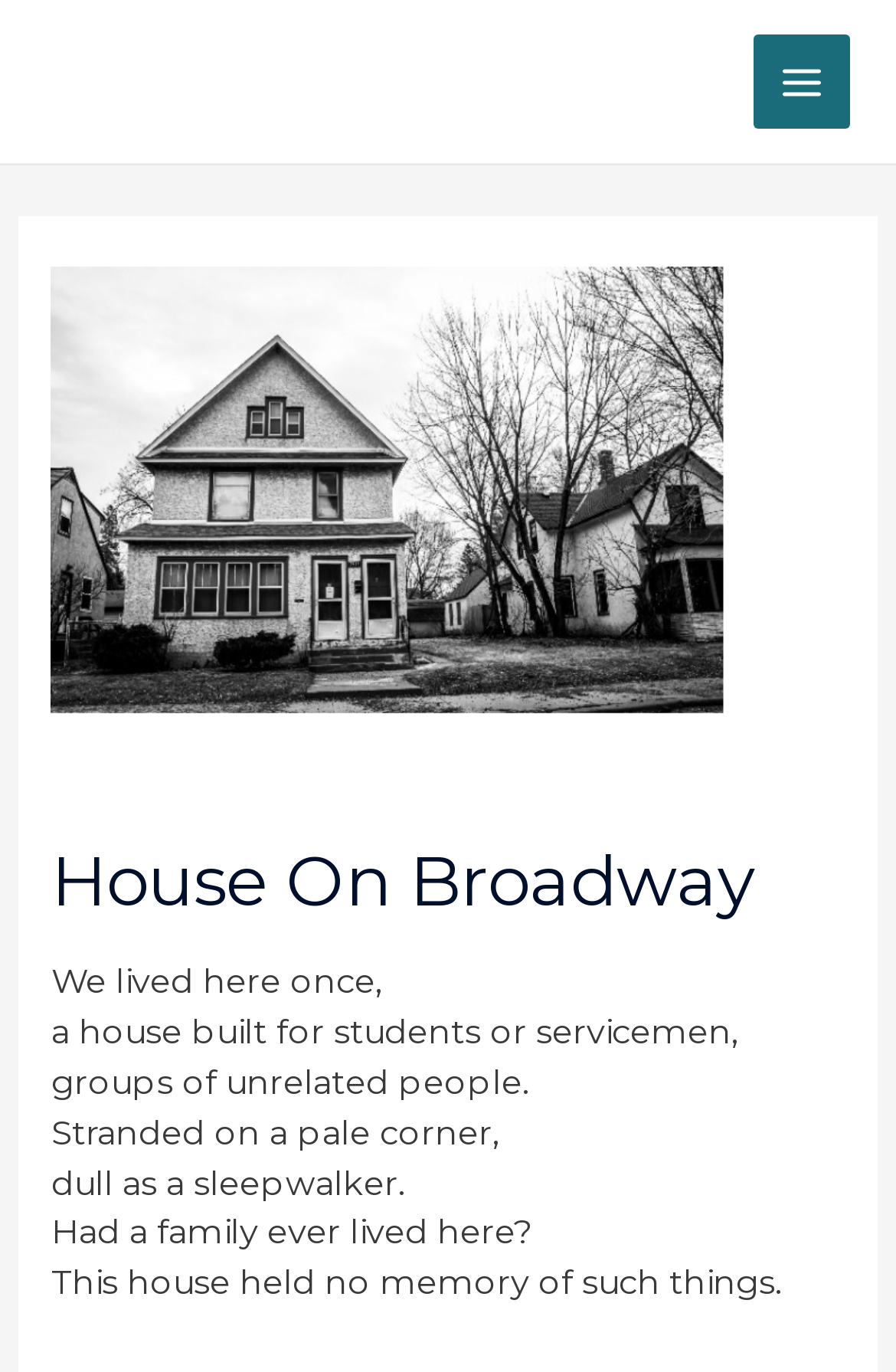Using the format (top-left x, top-left y, bottom-right x, bottom-right y), and given the element description, identify the bounding box coordinates within the screenshot: Main Menu

[0.841, 0.024, 0.949, 0.095]